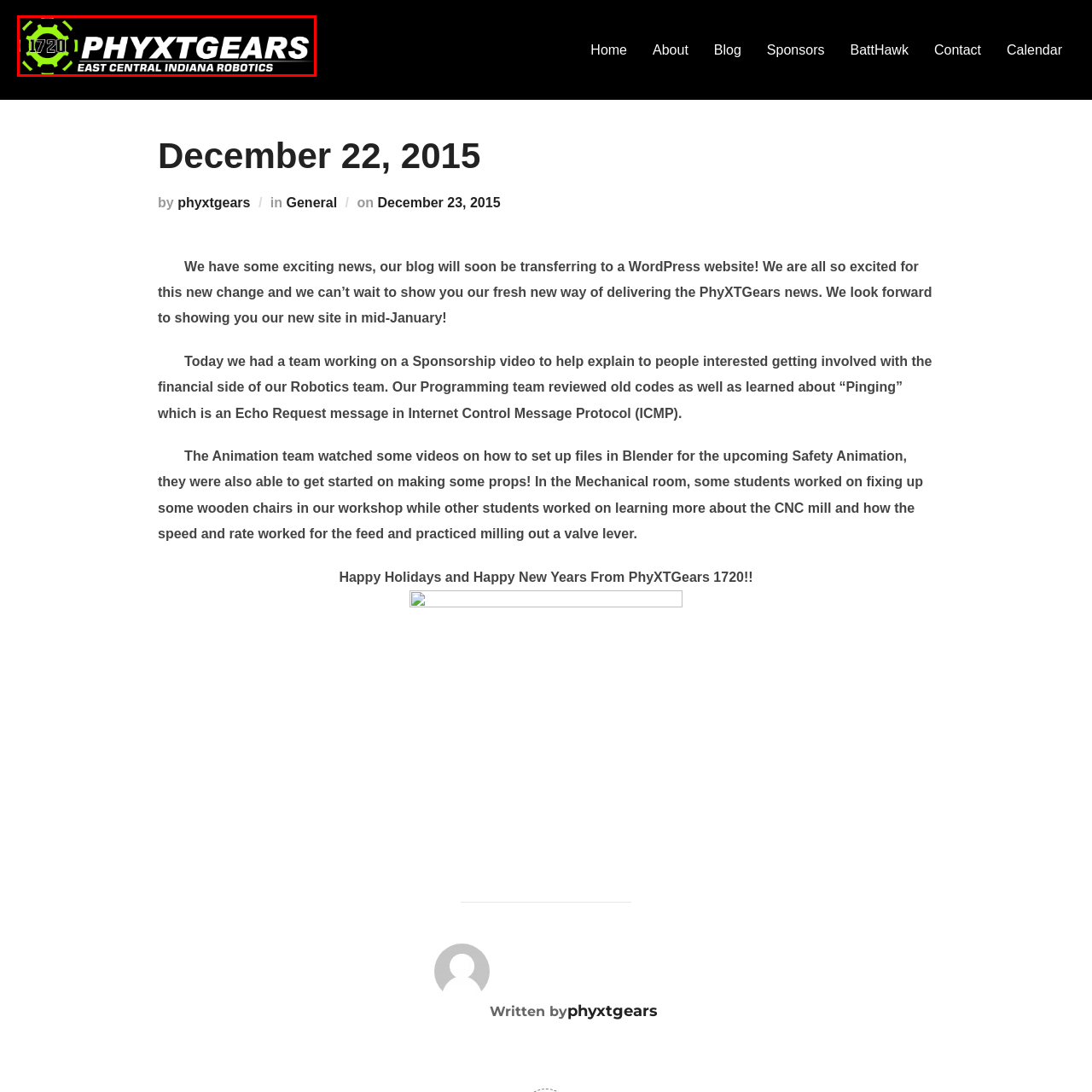Offer a detailed explanation of the scene within the red bounding box.

This image features the logo of PhyXTGears, a robotics team based in East Central Indiana, identified by the prominent text "PHYXTGears" in bold white letters. Underneath the main title, the words "EAST CENTRAL INDIANA ROBOTICS" are displayed, providing context regarding the team's location and focus. The logo is encircled by a stylized gear icon in green, symbolizing their engineering and robotics expertise. The combination of the bold font and vibrant colors highlights the team's identity and enthusiasm for robotics.